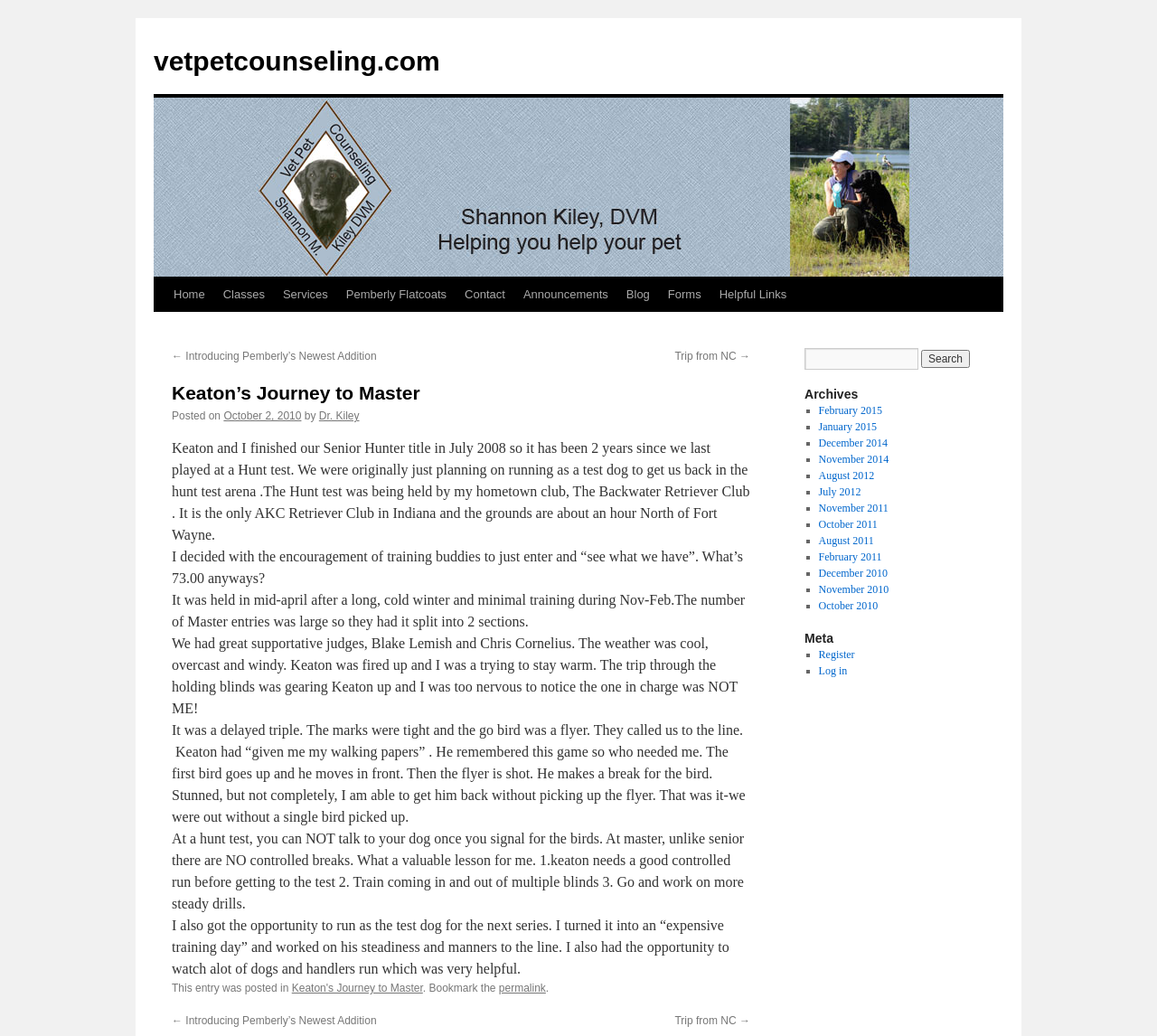Please determine the primary heading and provide its text.

Keaton’s Journey to Master